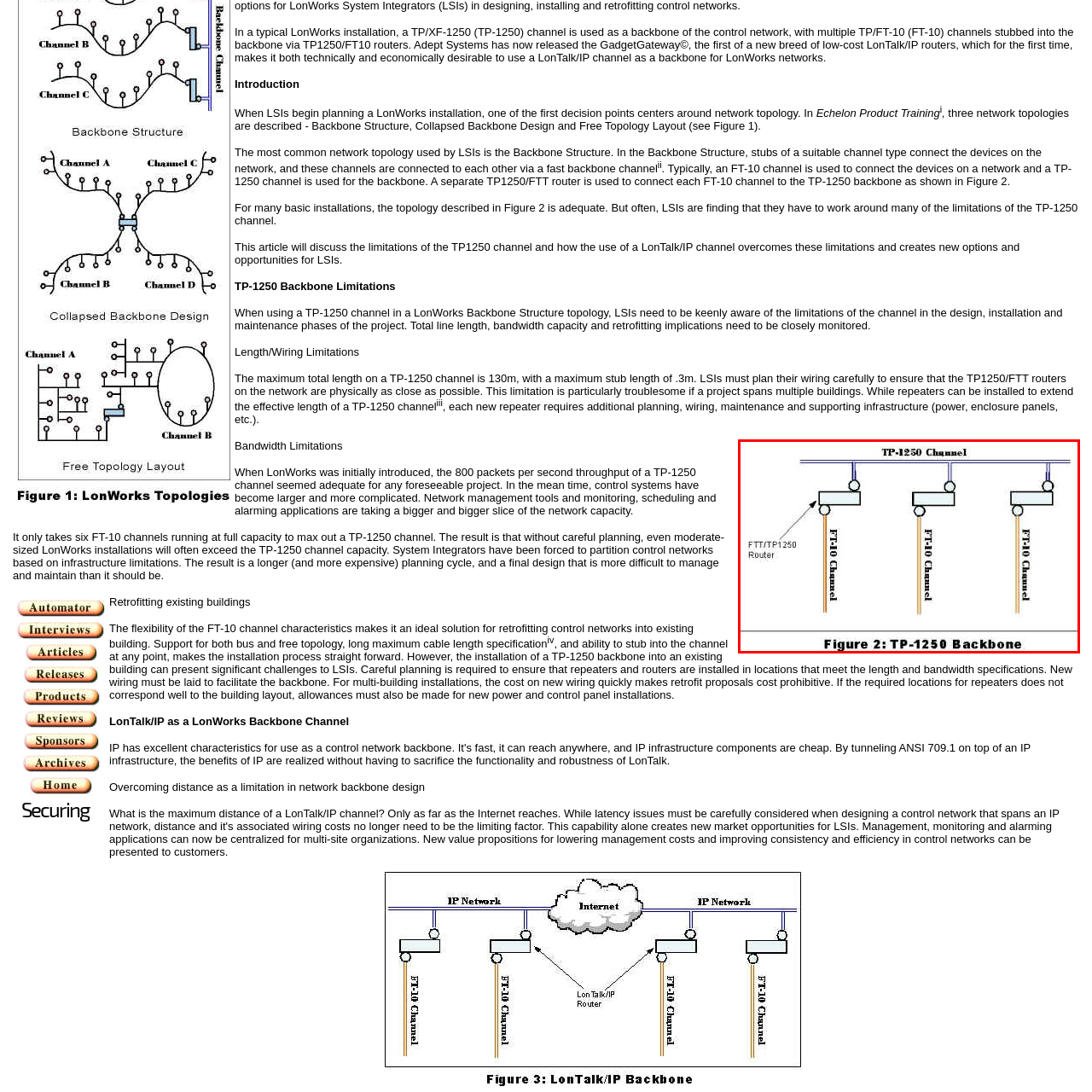What limitations should system integrators consider?
Observe the image within the red bounding box and respond to the question with a detailed answer, relying on the image for information.

System integrators should consider the inherent limitations associated with the TP-1250 channel, such as total line length and bandwidth capacity, during the design, installation, and maintenance phases of a project.